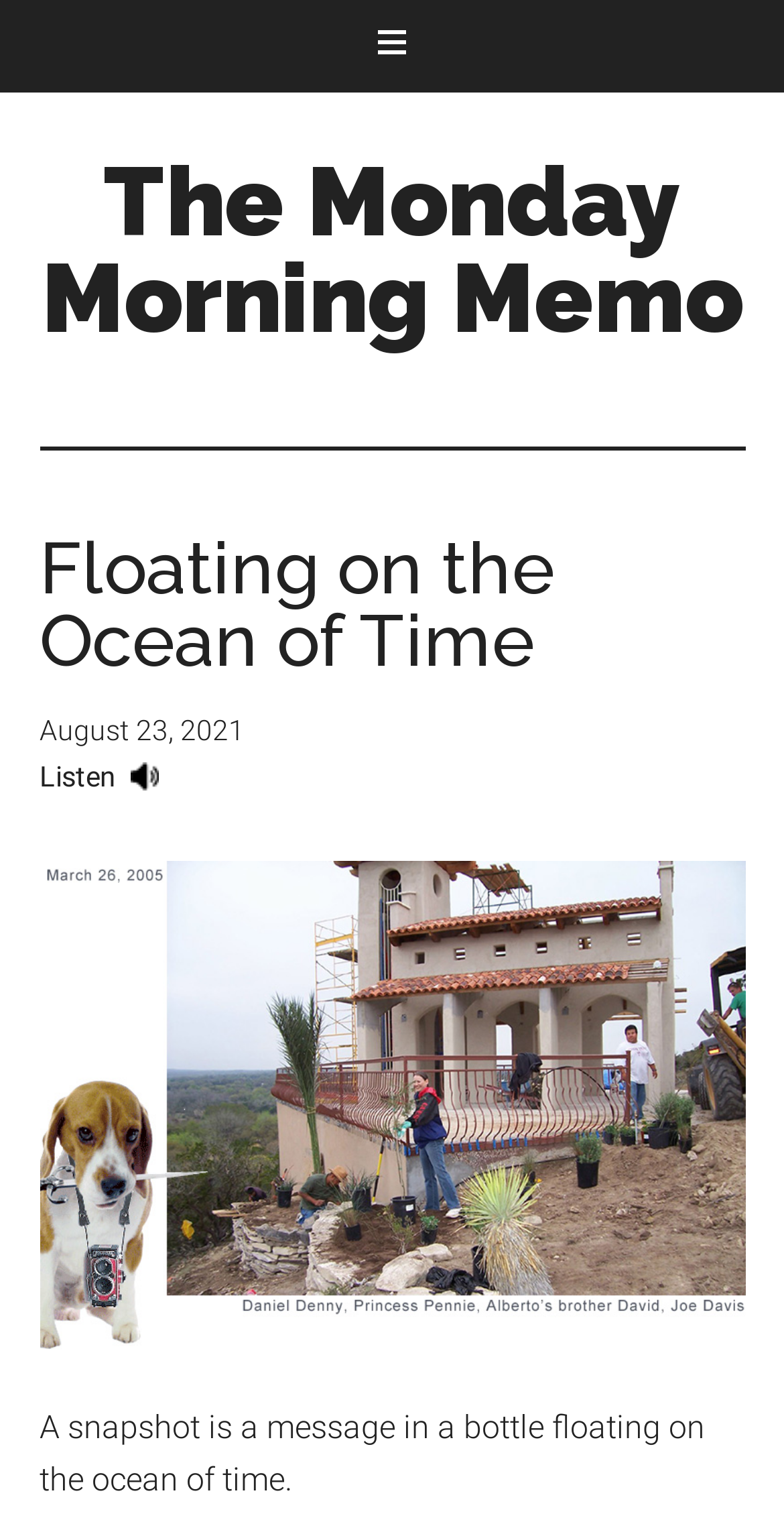Locate the bounding box of the UI element defined by this description: "Listen". The coordinates should be given as four float numbers between 0 and 1, formatted as [left, top, right, bottom].

[0.05, 0.493, 0.201, 0.523]